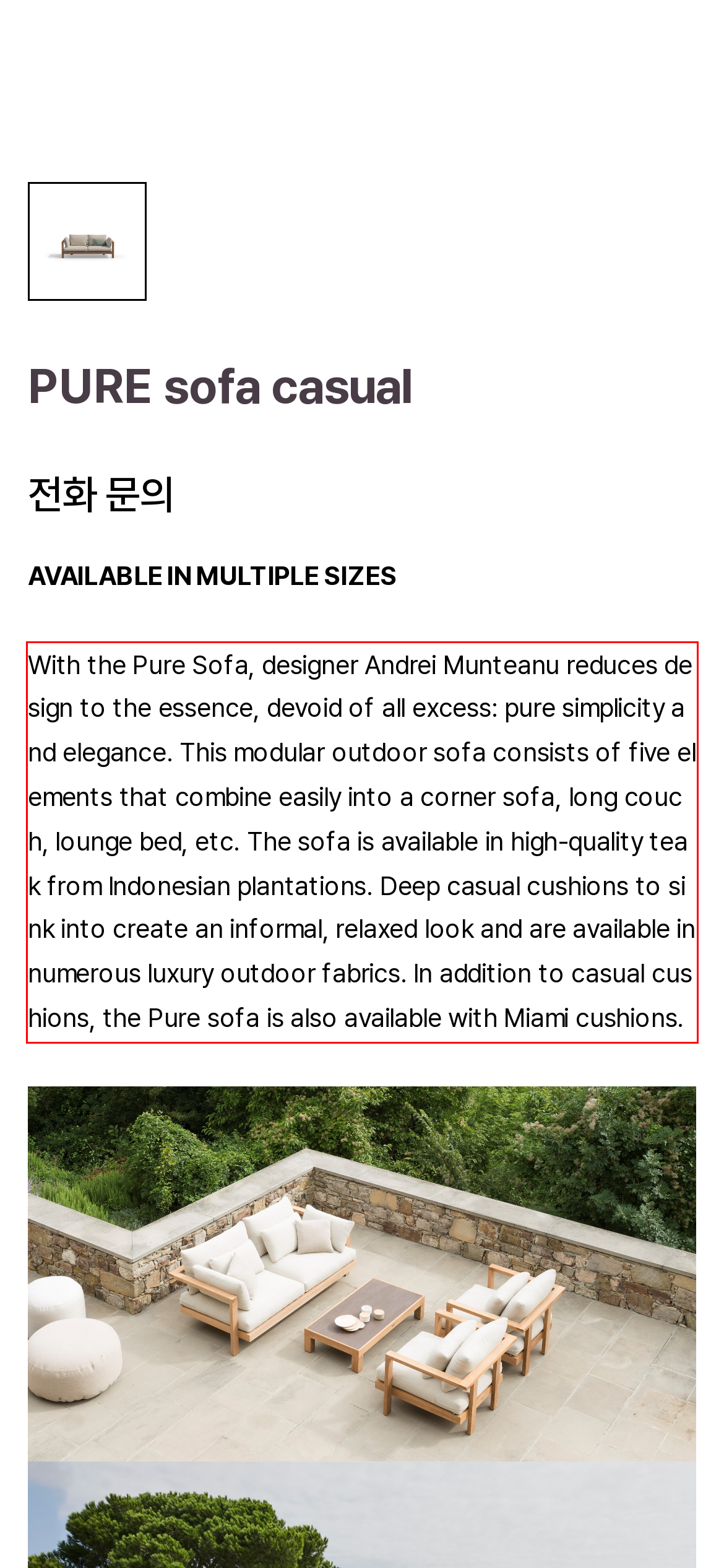You have a screenshot with a red rectangle around a UI element. Recognize and extract the text within this red bounding box using OCR.

With the Pure Sofa, designer Andrei Munteanu reduces design to the essence, devoid of all excess: pure simplicity and elegance. This modular outdoor sofa consists of five elements that combine easily into a corner sofa, long couch, lounge bed, etc. The sofa is available in high-quality teak from Indonesian plantations. Deep casual cushions to sink into create an informal, relaxed look and are available in numerous luxury outdoor fabrics. In addition to casual cushions, the Pure sofa is also available with Miami cushions.